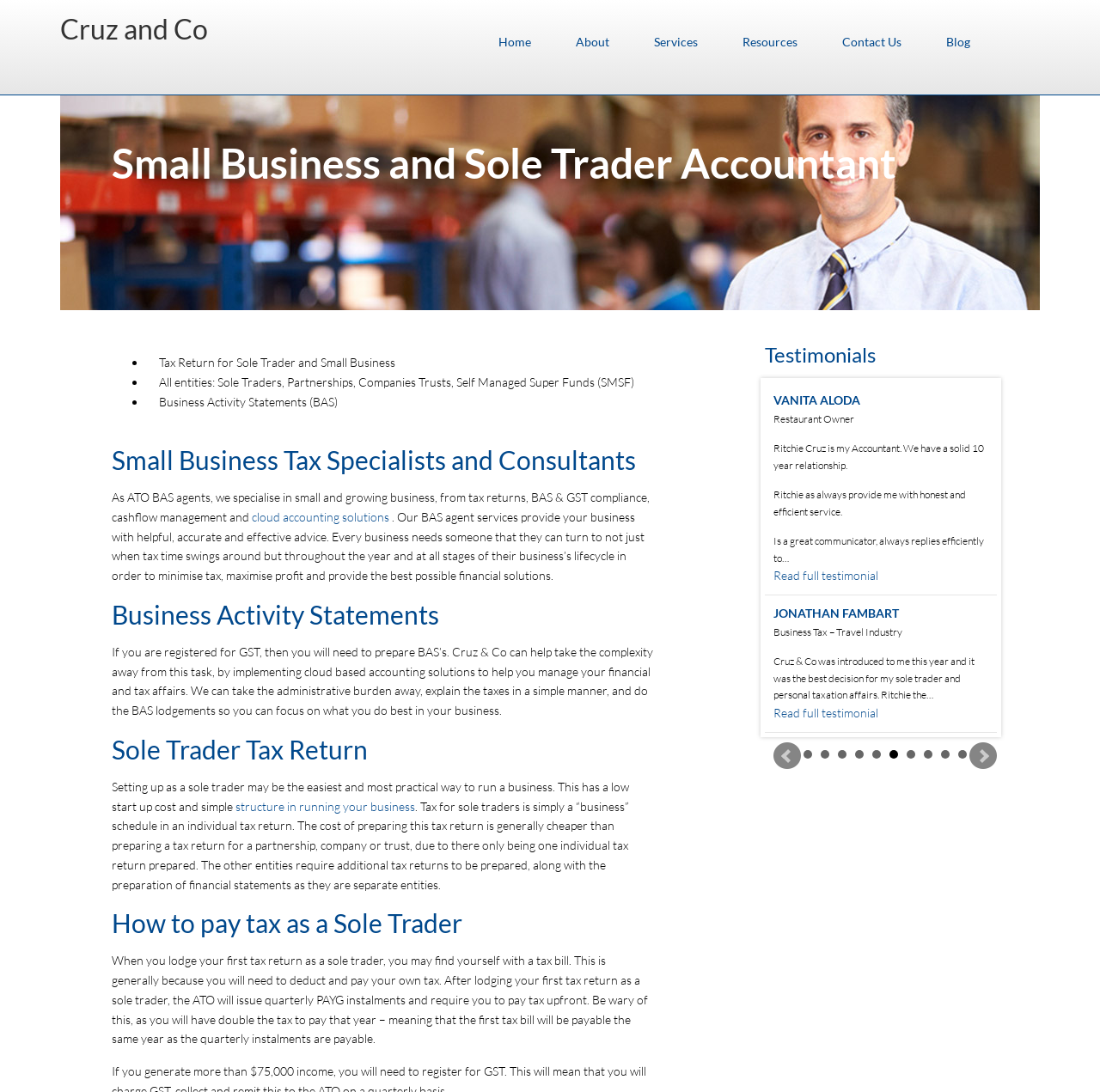Generate a comprehensive description of the webpage content.

The webpage is about Cruz & Co, a team of qualified accountants specializing in small business and sole trader tax services. At the top of the page, there is a navigation menu with links to different sections of the website, including "Home", "About", "Services", "Resources", "Contact Us", and "Blog".

Below the navigation menu, there is a heading that reads "Small Business and Sole Trader Accountant" followed by a list of services offered, including tax returns for sole traders and small businesses, business activity statements (BAS), and cloud accounting solutions.

The main content of the page is divided into sections, each with a heading and descriptive text. The sections include "Small Business Tax Specialists and Consultants", "Business Activity Statements", "Sole Trader Tax Return", "How to pay tax as a Sole Trader", and more.

On the right-hand side of the page, there is a sidebar with a heading "Testimonials" and a list of quotes from satisfied clients, each with a link to read the full testimonial. The testimonials are from clients in various industries, including travel, automotive, restaurants, and more.

At the bottom of the page, there is a pagination section with links to navigate through multiple pages of testimonials.